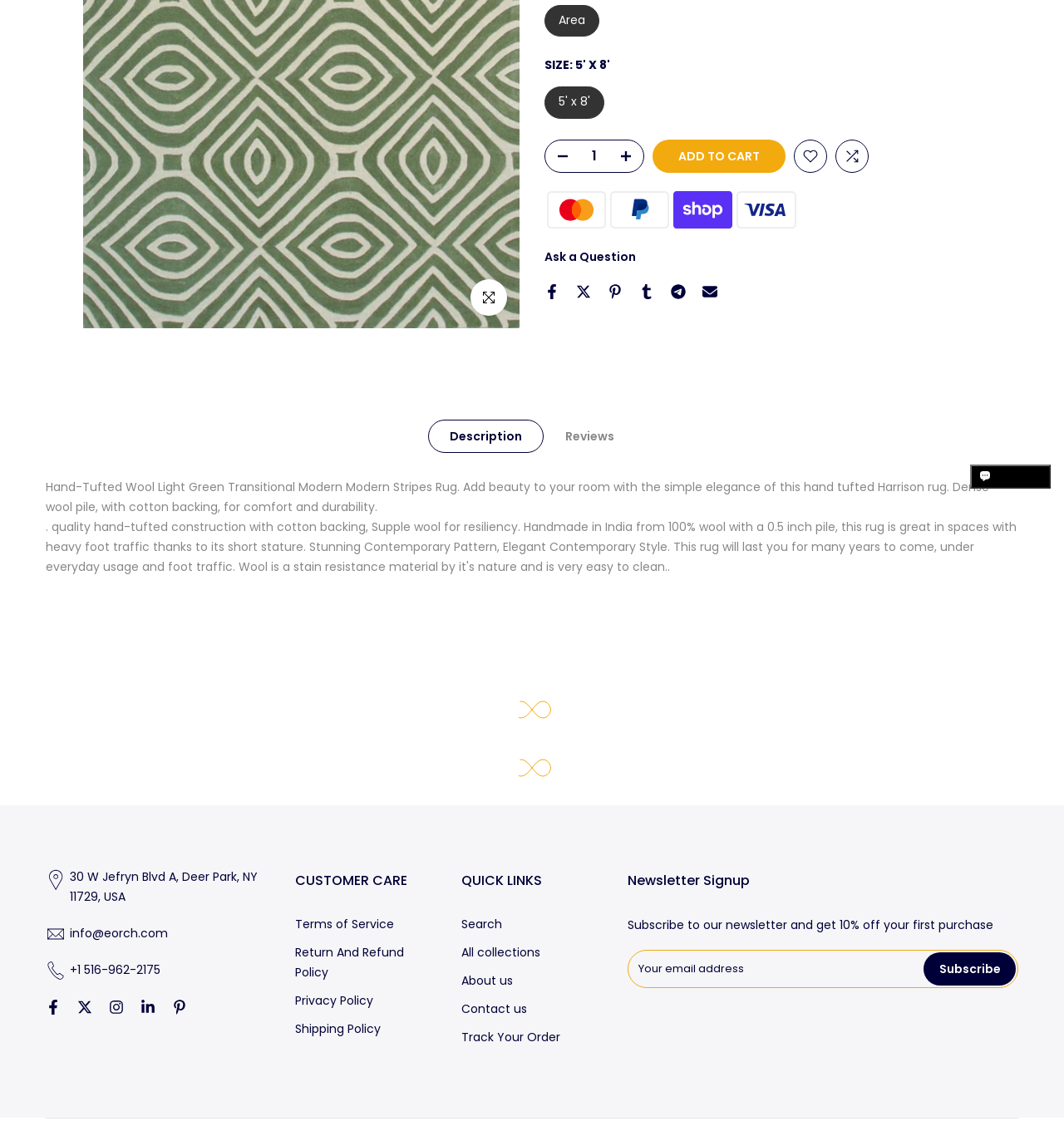Find the bounding box coordinates for the HTML element specified by: "Return And Refund Policy".

[0.277, 0.817, 0.37, 0.832]